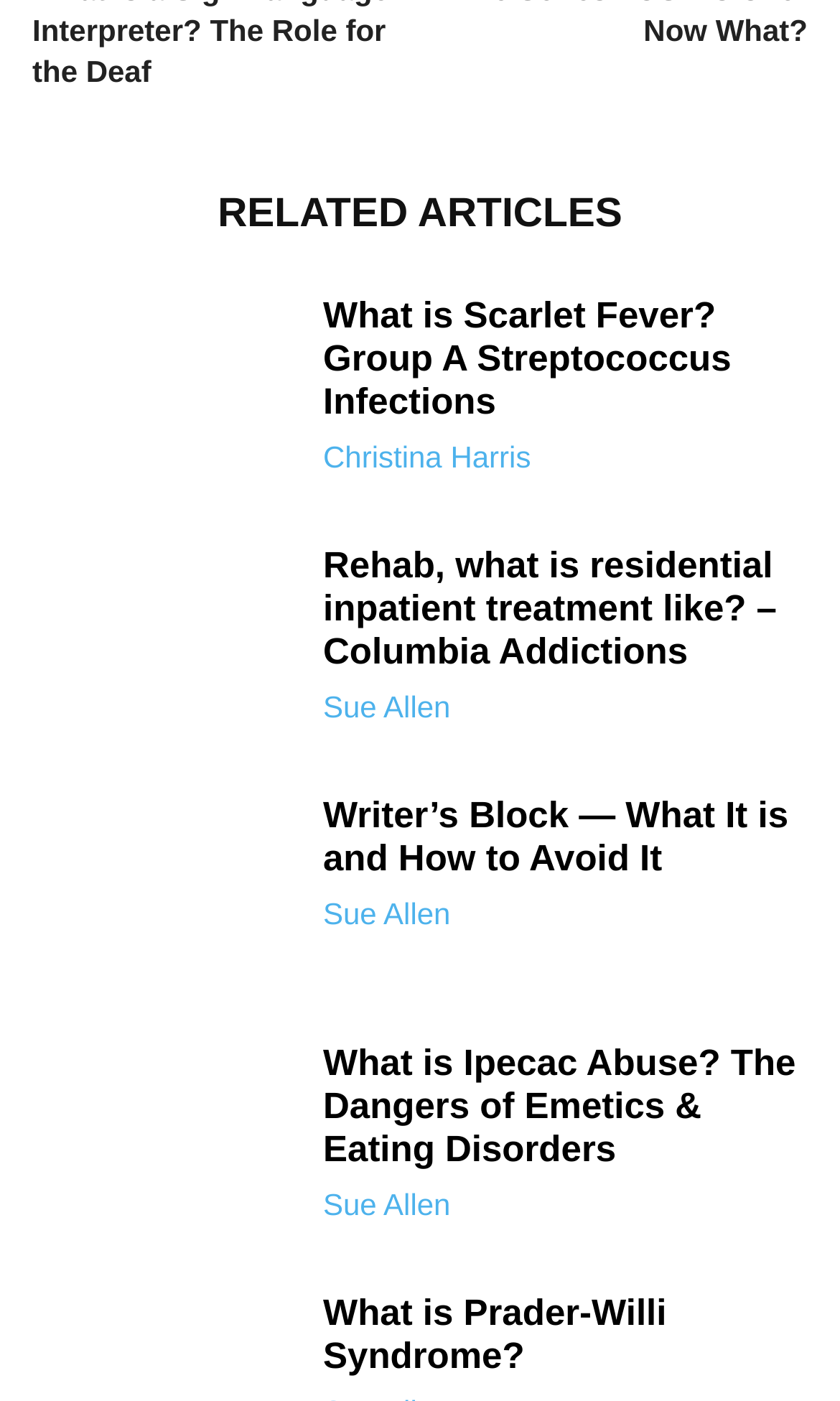Locate the bounding box coordinates of the clickable area to execute the instruction: "Visit rehab marketing agency". Provide the coordinates as four float numbers between 0 and 1, represented as [left, top, right, bottom].

[0.038, 0.389, 0.346, 0.526]